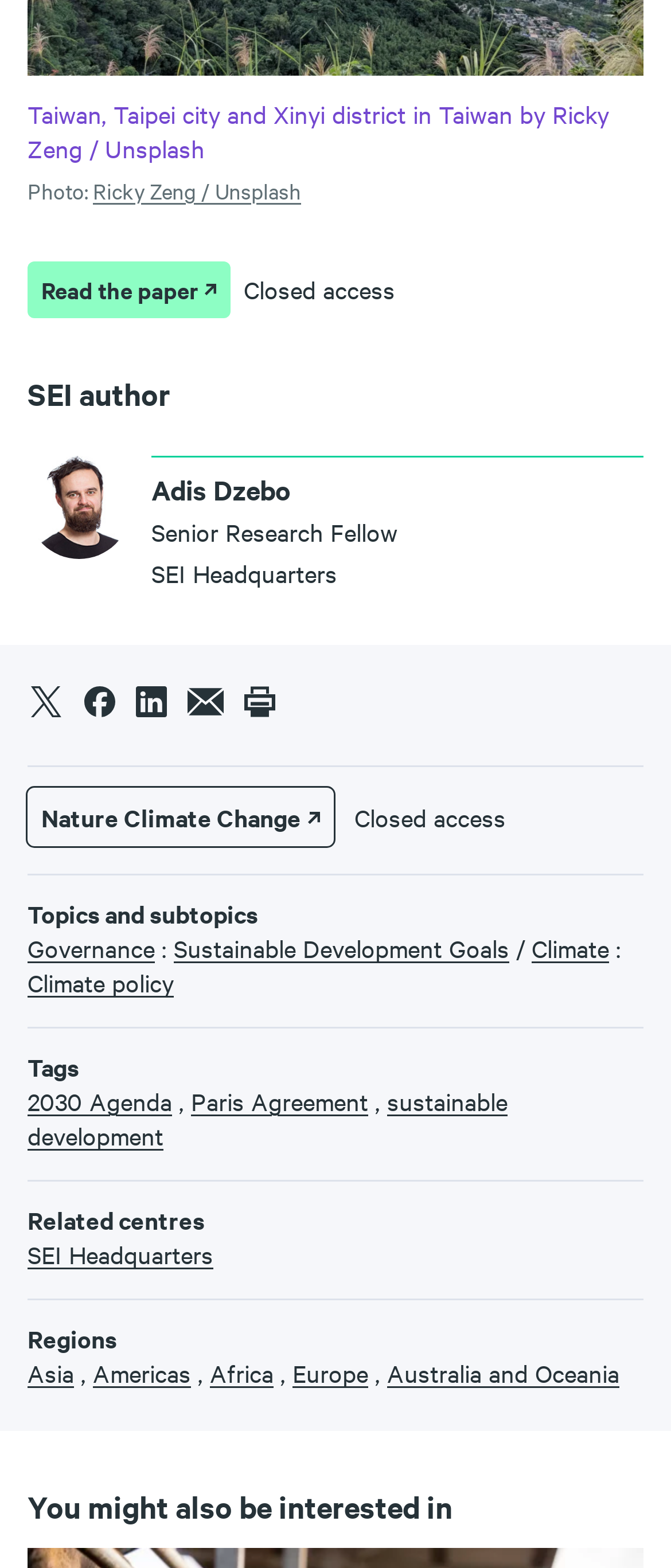Based on the visual content of the image, answer the question thoroughly: What is the position of Adis Dzebo?

The position of Adis Dzebo is mentioned in the 'SEI author' section, which contains a static text element with the text 'Senior Research Fellow'.